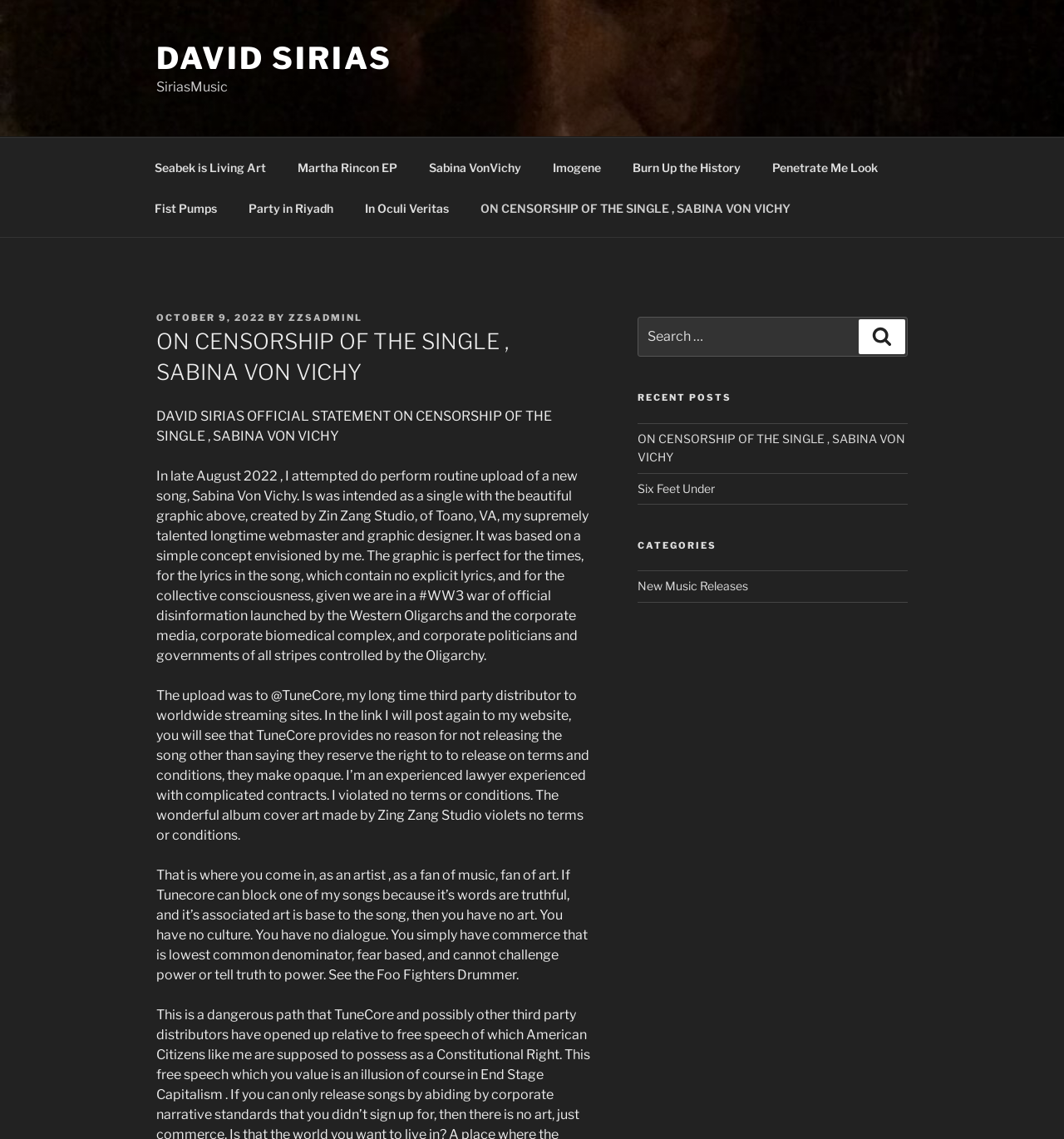Give an in-depth explanation of the webpage layout and content.

This webpage appears to be a blog post by David Sirias, a musician, discussing censorship of his single "Sabina Von Vichy". At the top of the page, there is a navigation menu with links to various music-related topics, including "Seabek is Living Art" and "Martha Rincon EP". Below this menu, there is a header section with the title "ON CENSORSHIP OF THE SINGLE, SABINA VON VICHY" and a link to the same title.

The main content of the page is a lengthy text written by David Sirias, explaining his experience with censorship when trying to upload his song to a music distribution platform. The text is divided into several paragraphs, with headings and subheadings. The text describes the song's artwork, created by Zin Zang Studio, and how it was intended to be a single with a graphic that is "perfect for the times". The text also expresses frustration with the music distribution platform, TuneCore, for not releasing the song without providing a clear reason.

To the right of the main content, there is a sidebar with a search bar, a "Recent Posts" section, and a "Categories" section. The "Recent Posts" section lists two links, including one to the current post and another to a post titled "Six Feet Under". The "Categories" section lists one link to "New Music Releases".

There are no images on the page, but the text describes the artwork for the song "Sabina Von Vichy" in detail. Overall, the page appears to be a personal blog post by David Sirias, discussing his experience with censorship in the music industry.